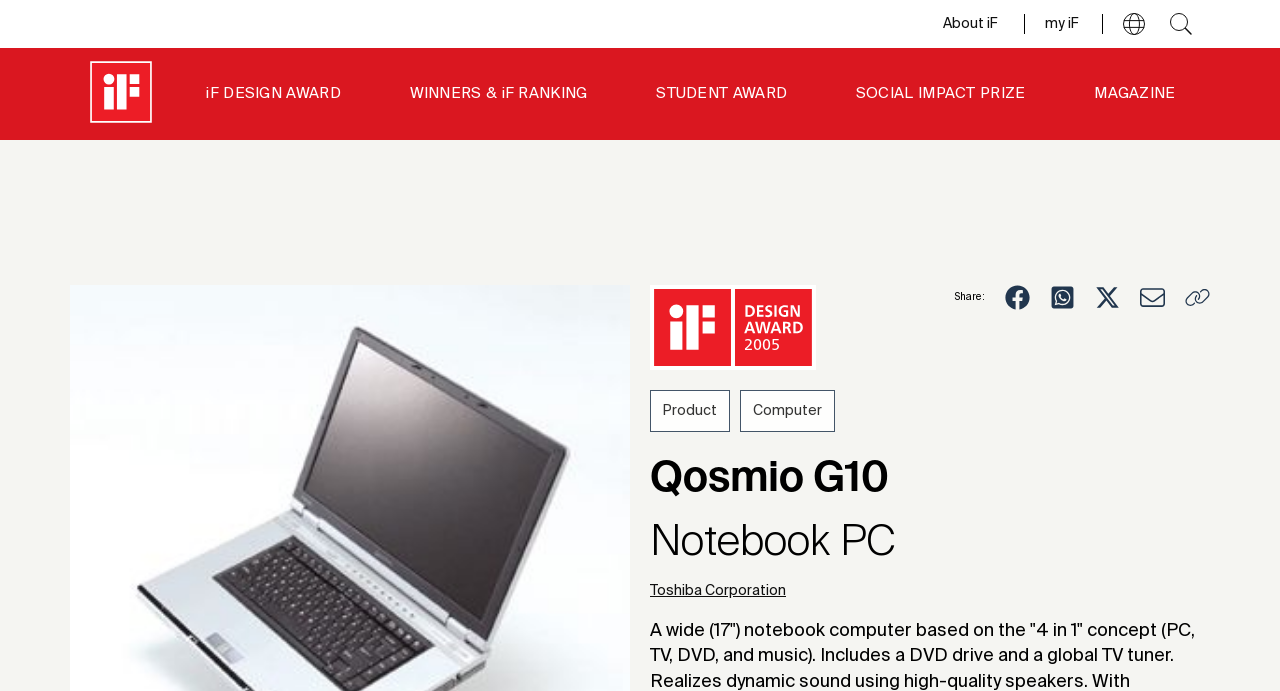Find the bounding box coordinates for the area that must be clicked to perform this action: "Click the my iF link".

[0.816, 0.02, 0.842, 0.045]